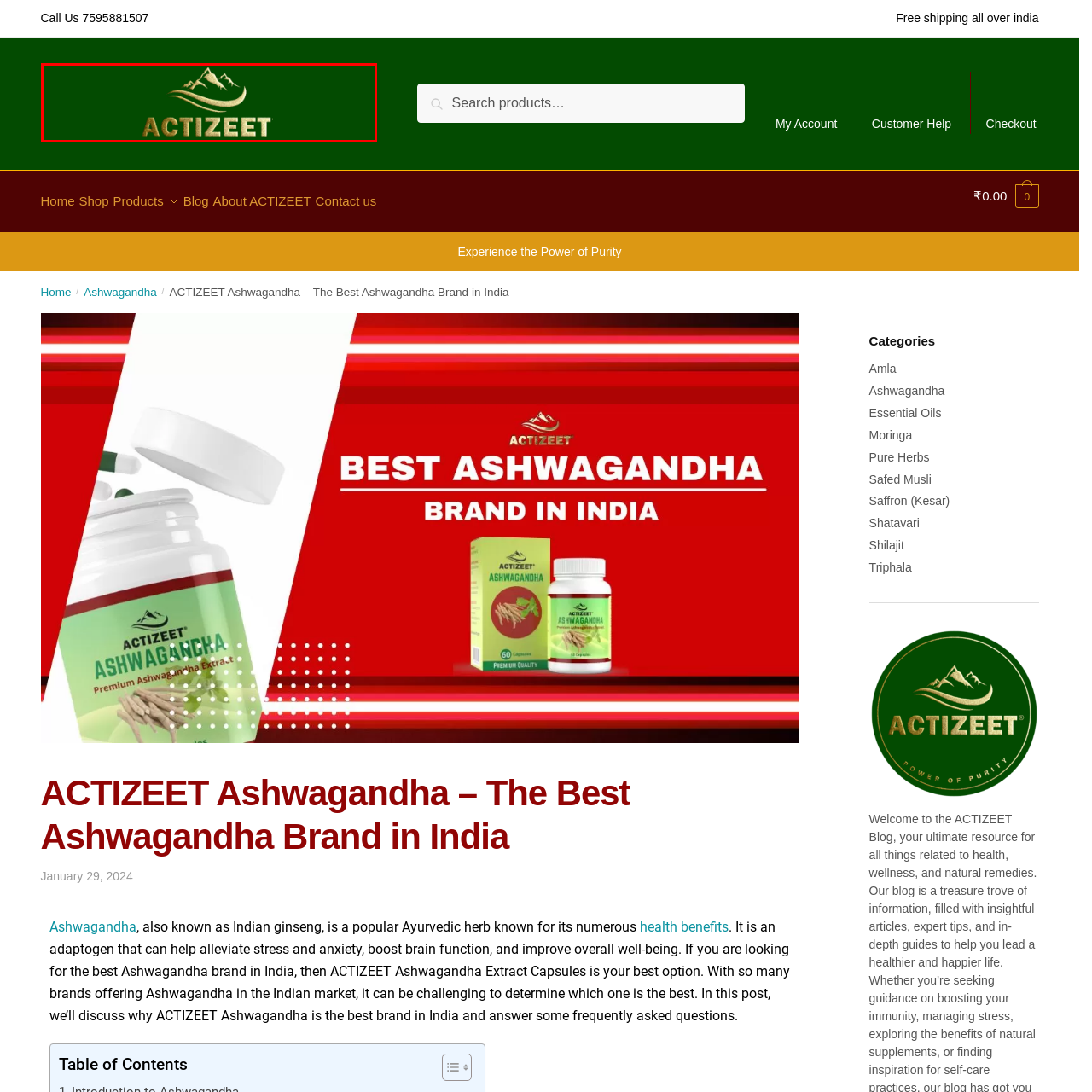Refer to the image encased in the red bounding box and answer the subsequent question with a single word or phrase:
What do the flowing lines in the logo evoke?

a sense of wellness and tranquility